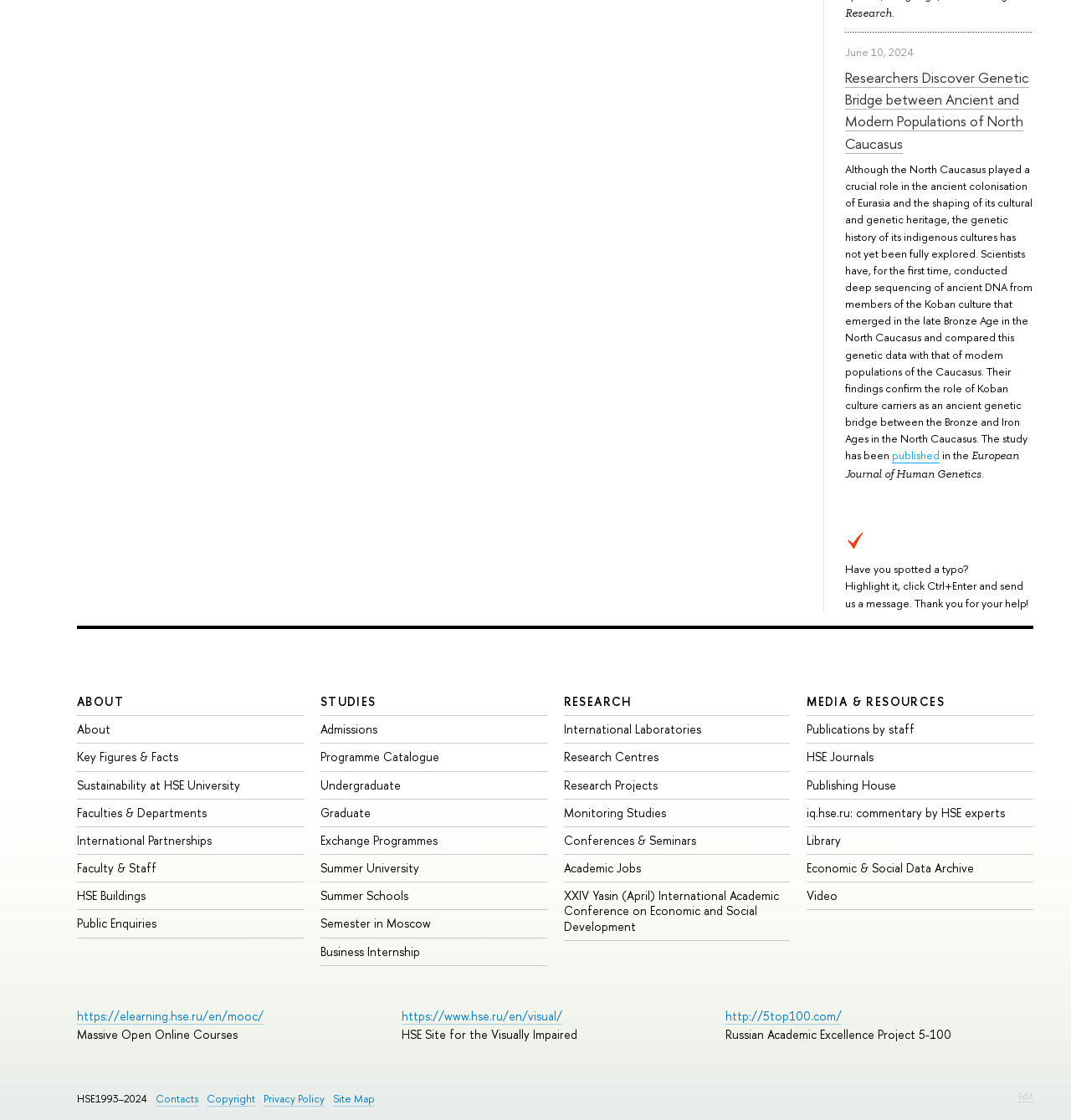Based on the image, give a detailed response to the question: What is the purpose of the 'Highlight it, click Ctrl+Enter and send us a message' text?

The text 'Have you spotted a typo?' is followed by the instruction 'Highlight it, click Ctrl+Enter and send us a message', indicating that the purpose of this text is to encourage users to report any typos they find on the webpage.